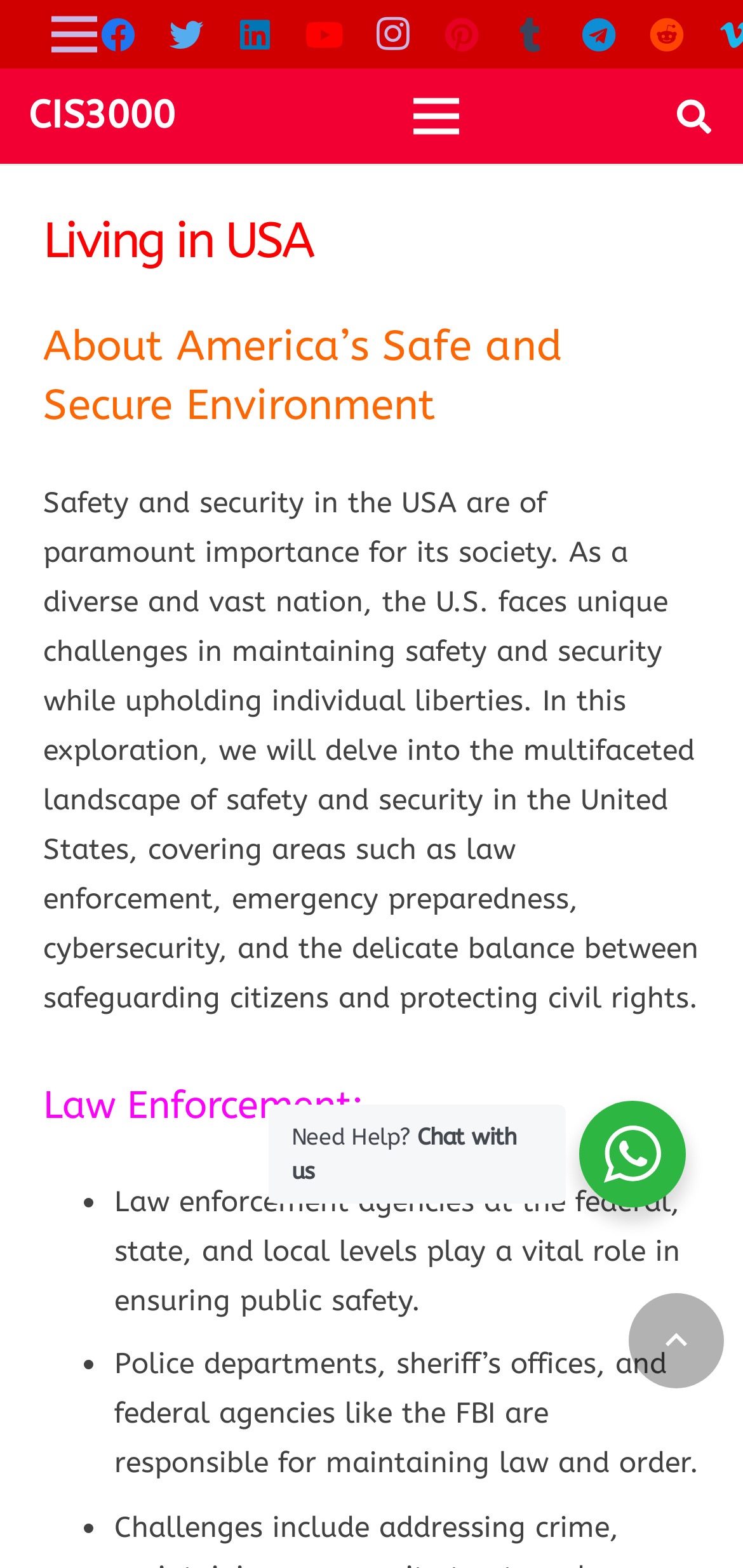Highlight the bounding box coordinates of the element that should be clicked to carry out the following instruction: "Open Facebook page". The coordinates must be given as four float numbers ranging from 0 to 1, i.e., [left, top, right, bottom].

[0.113, 0.0, 0.205, 0.044]